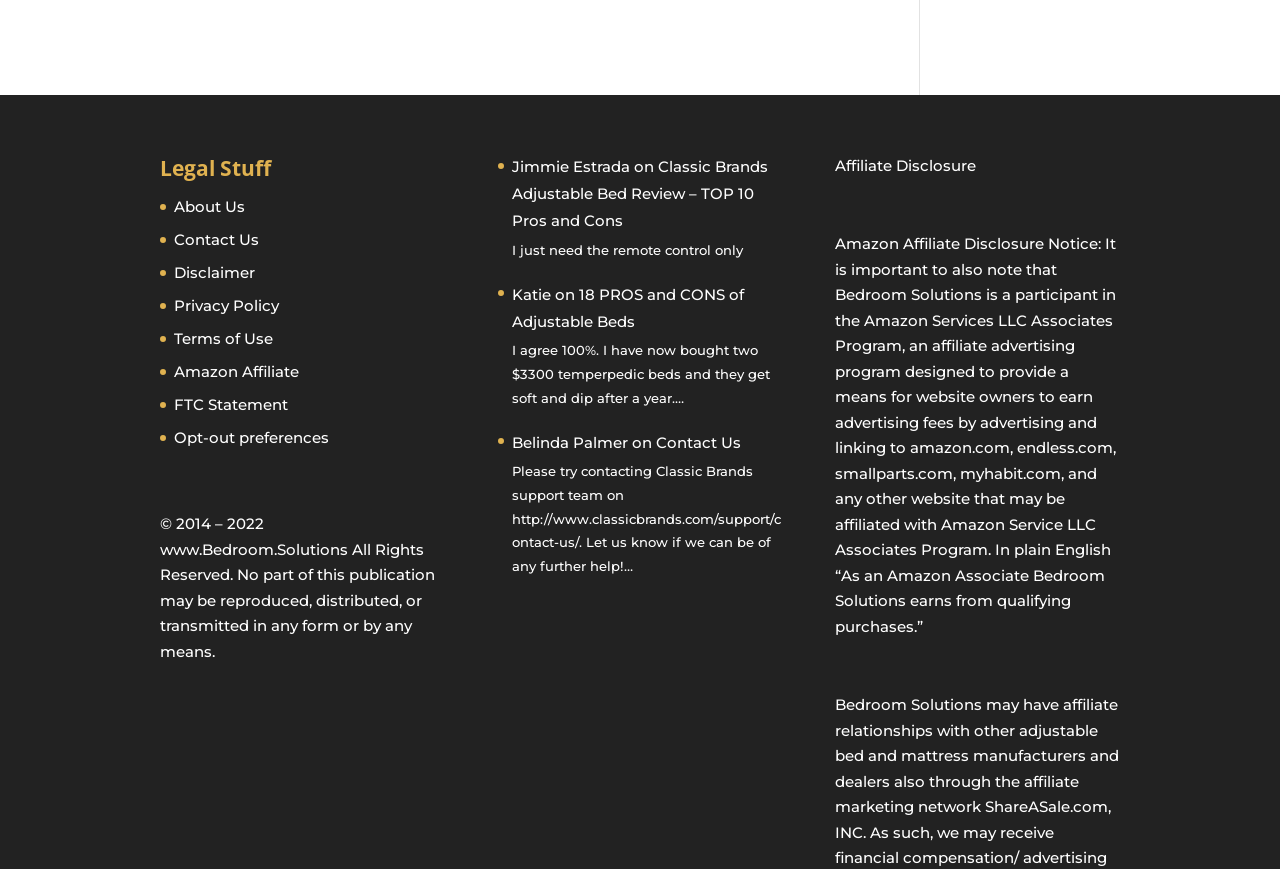Provide a brief response to the question using a single word or phrase: 
What is the website about?

Bedroom solutions